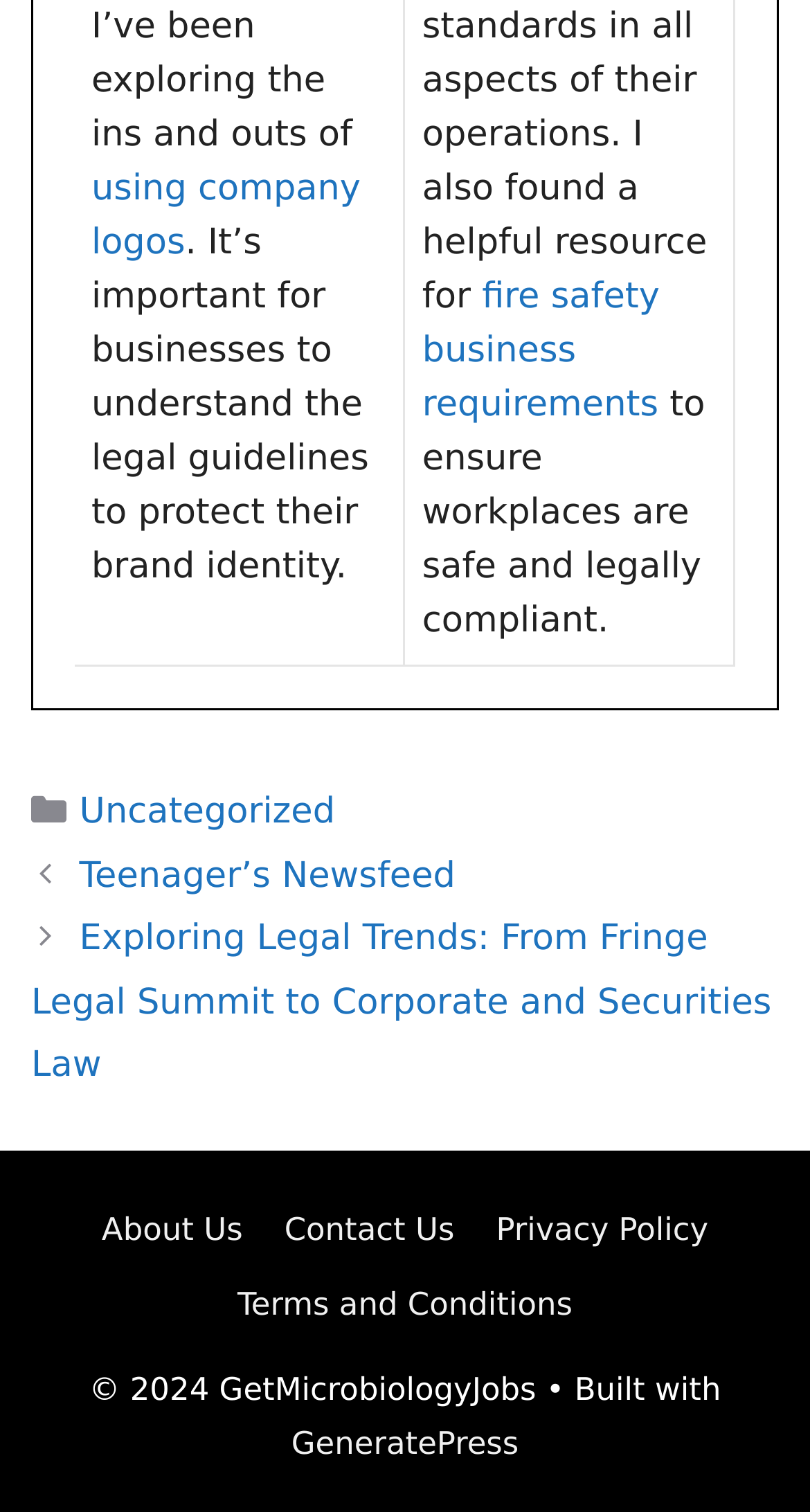Please find the bounding box coordinates of the section that needs to be clicked to achieve this instruction: "go to About Us".

[0.126, 0.801, 0.3, 0.826]